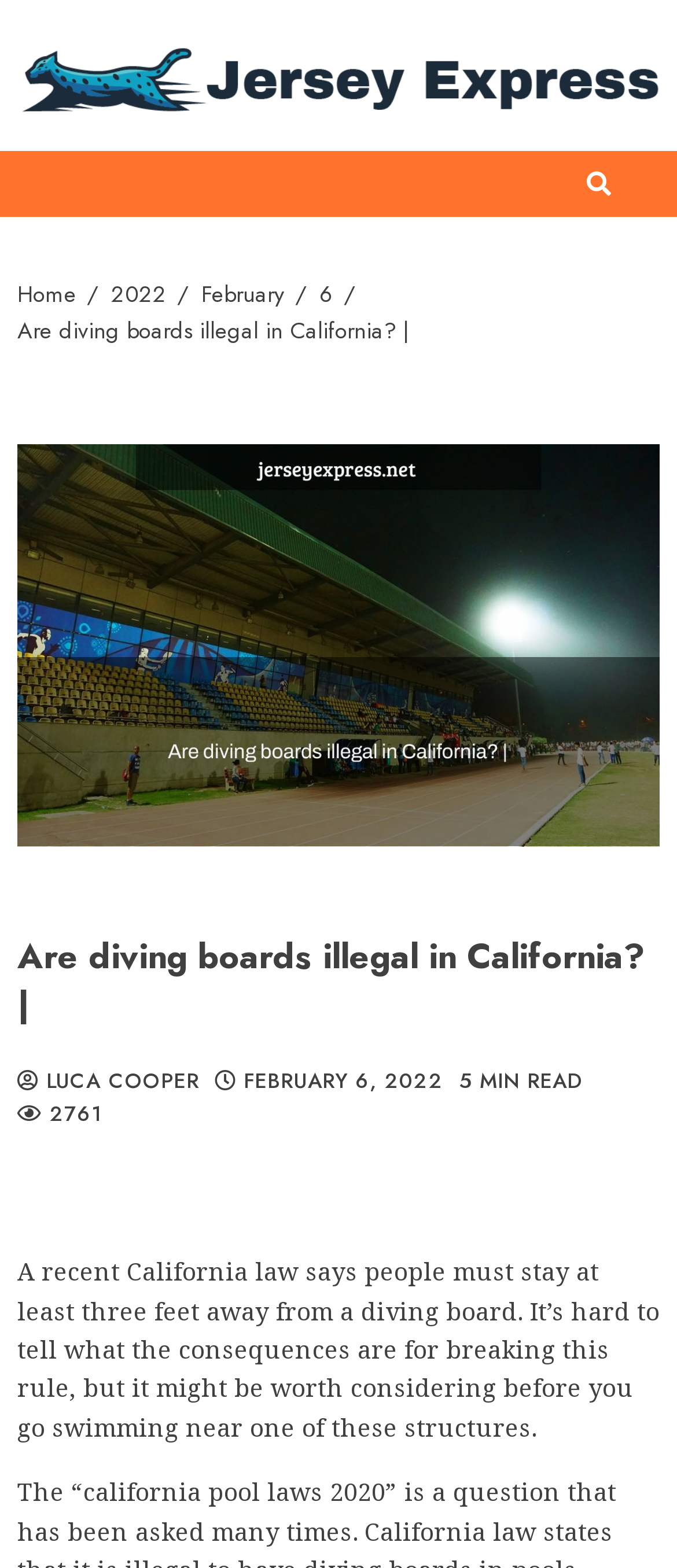What is the topic of the article?
Give a detailed explanation using the information visible in the image.

I found the topic of the article by looking at the title 'Are diving boards illegal in California?' and the static text 'A recent California law says people must stay at least three feet away from a diving board.' which suggests that the article is discussing diving boards in California.